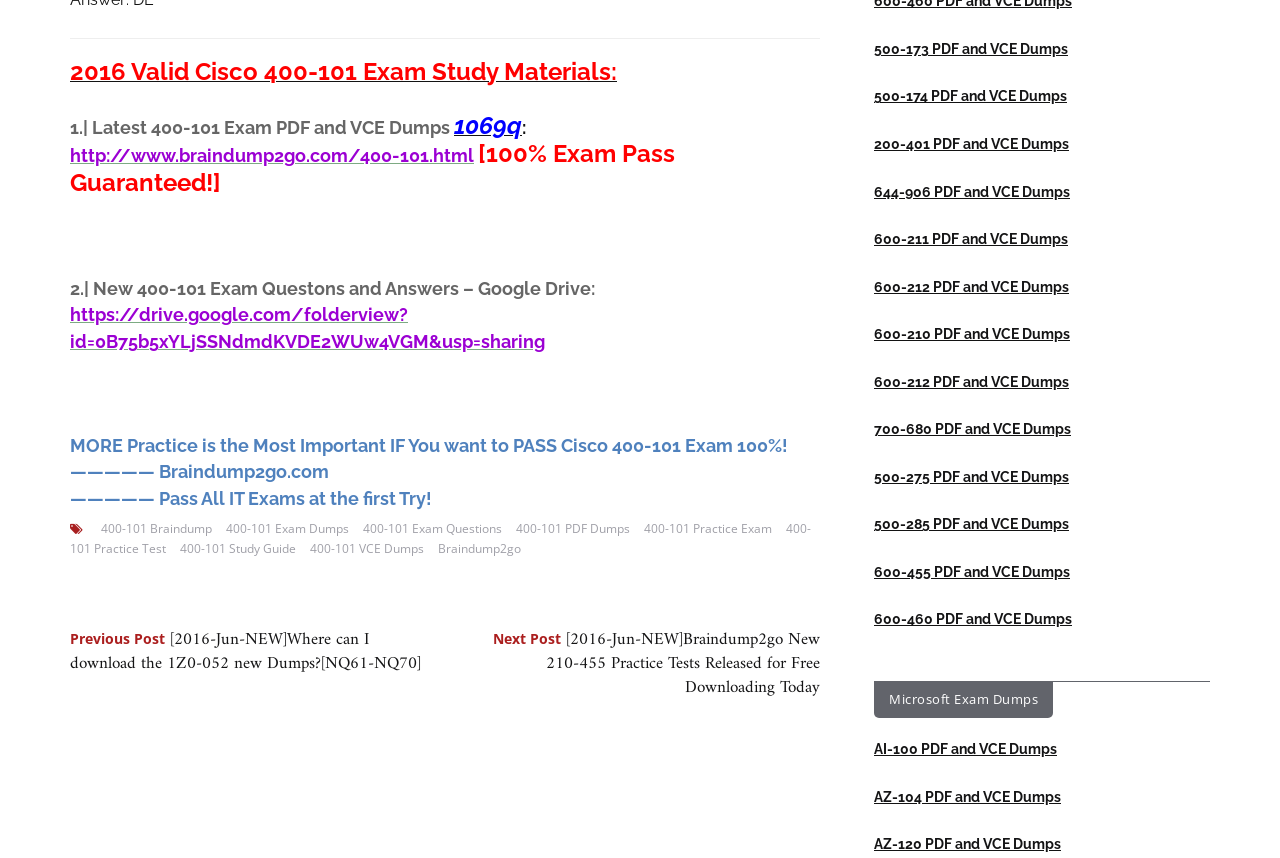Please respond in a single word or phrase: 
How many links are there in the 'Post navigation' section?

2